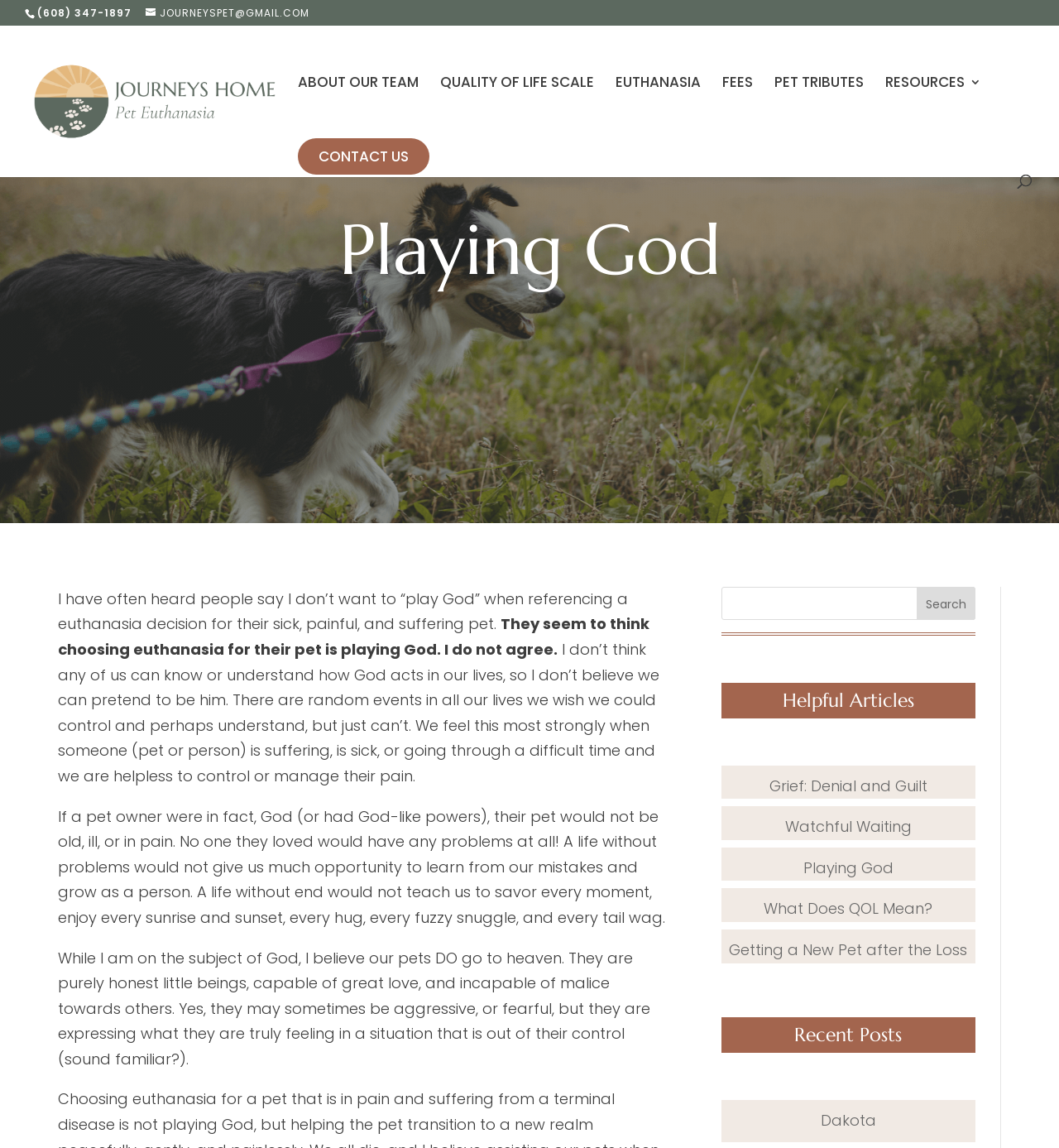Specify the bounding box coordinates of the area that needs to be clicked to achieve the following instruction: "Search for a topic".

[0.053, 0.022, 0.953, 0.023]